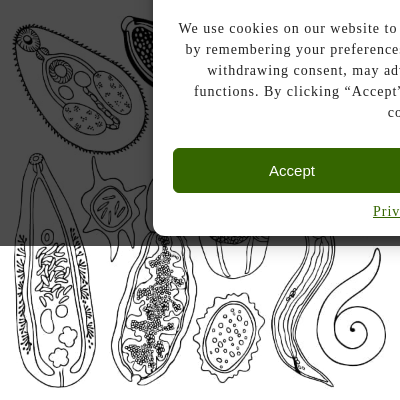What is the range of complexity of parasites?
Using the information from the image, provide a comprehensive answer to the question.

The caption states that the visual aids are crucial for understanding the complexity of parasites, which can range from single-celled organisms to more complex forms. This implies that parasites can vary greatly in their complexity, from simple single-celled organisms to more intricate and complex forms.